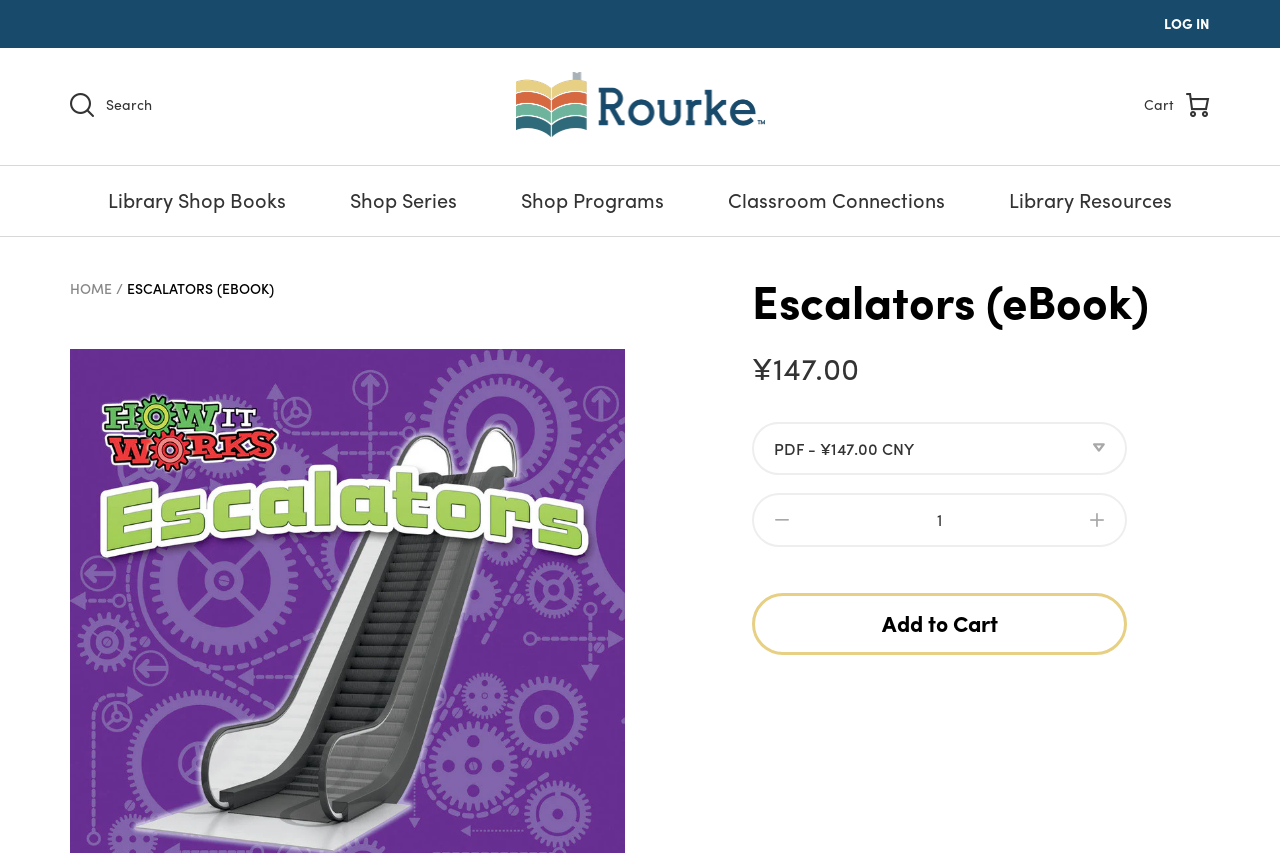Using the details in the image, give a detailed response to the question below:
What is the function of the button with a '-' sign?

I inferred the function of the button by its location next to the textbox for quantity and the '+' button, which suggests that it is used to decrease the quantity.